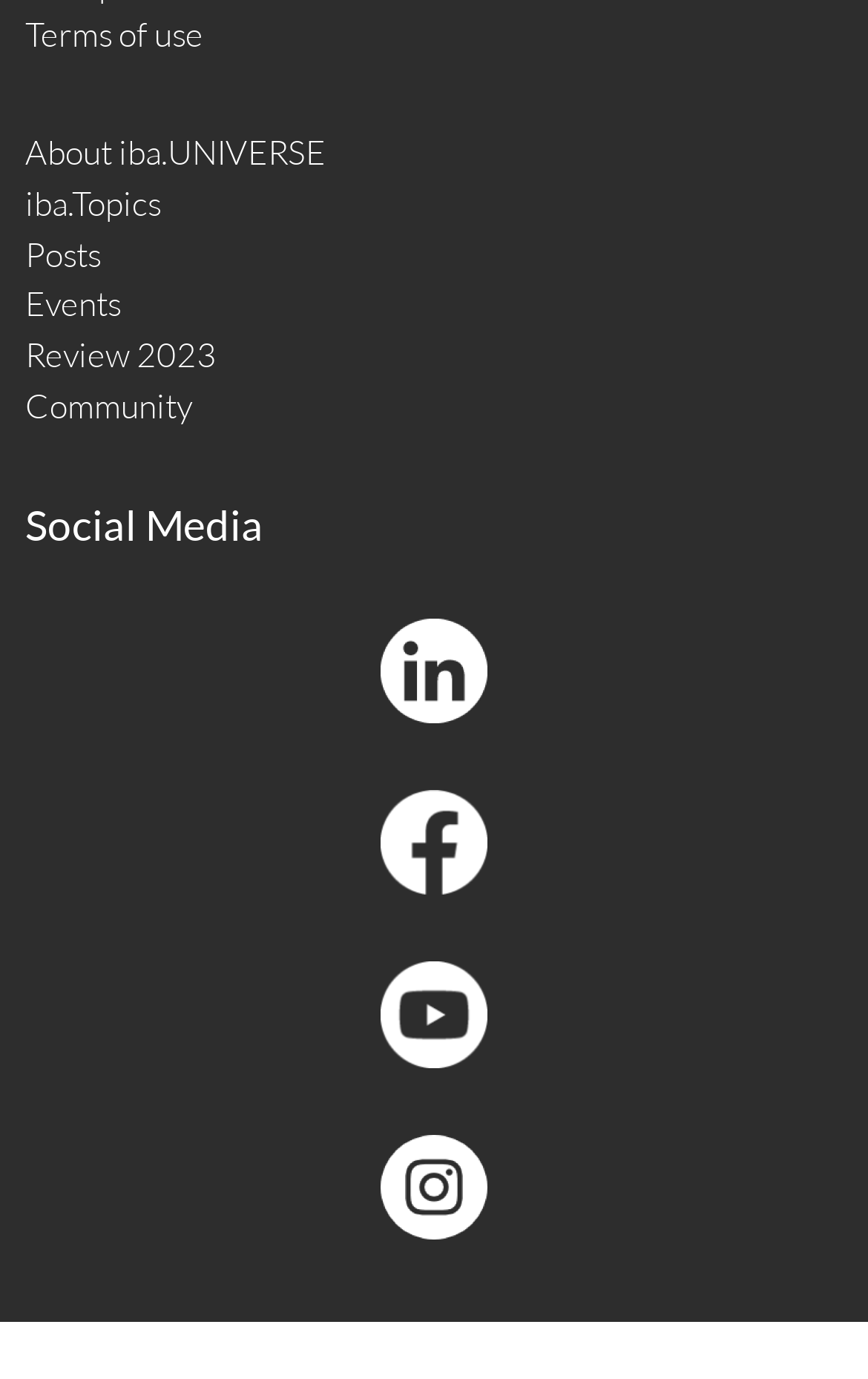Please identify the bounding box coordinates of the region to click in order to complete the task: "Write a message". The coordinates must be four float numbers between 0 and 1, specified as [left, top, right, bottom].

[0.382, 0.096, 0.711, 0.144]